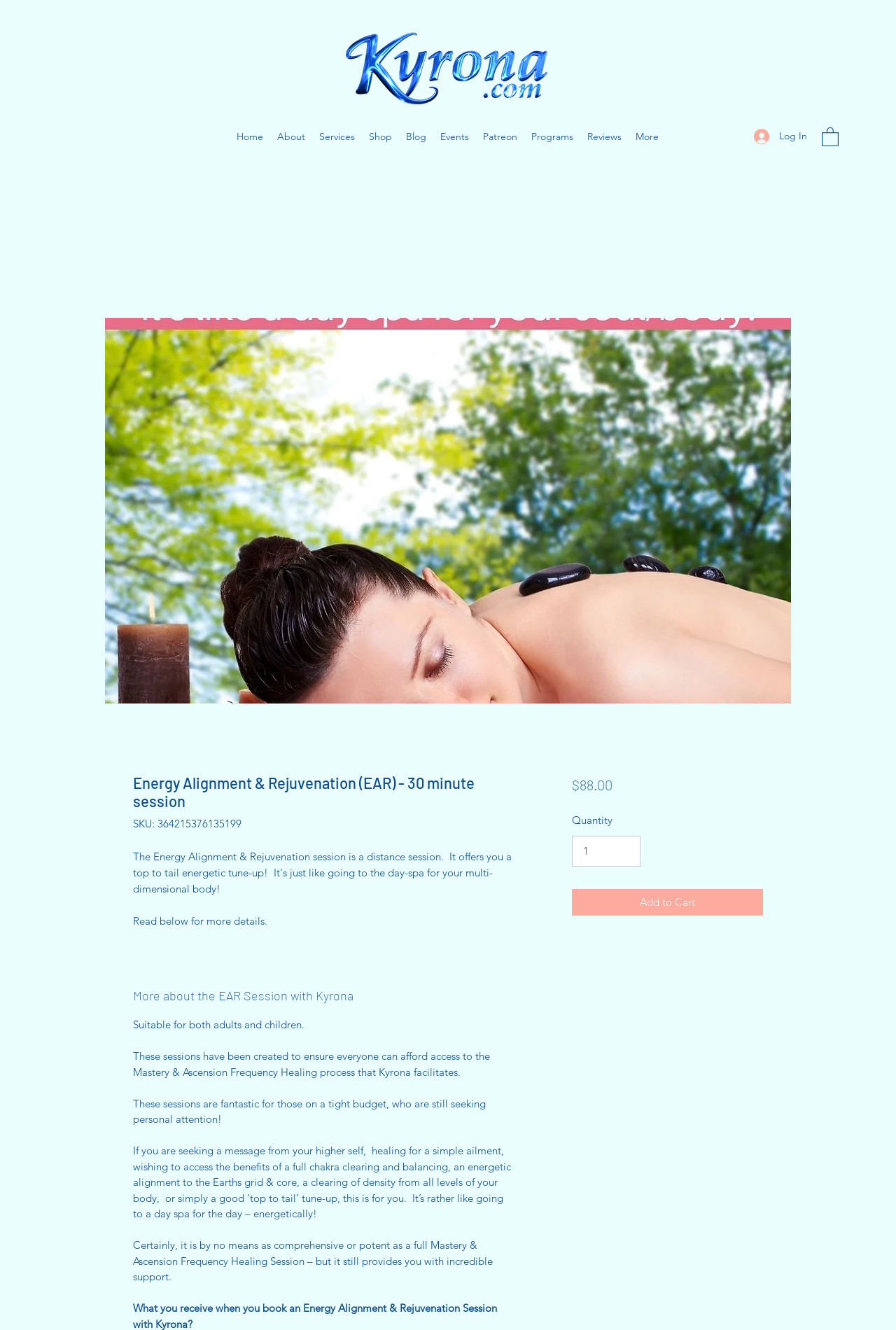Please identify the bounding box coordinates of the clickable region that I should interact with to perform the following instruction: "Click the 'About' link". The coordinates should be expressed as four float numbers between 0 and 1, i.e., [left, top, right, bottom].

[0.302, 0.095, 0.349, 0.111]